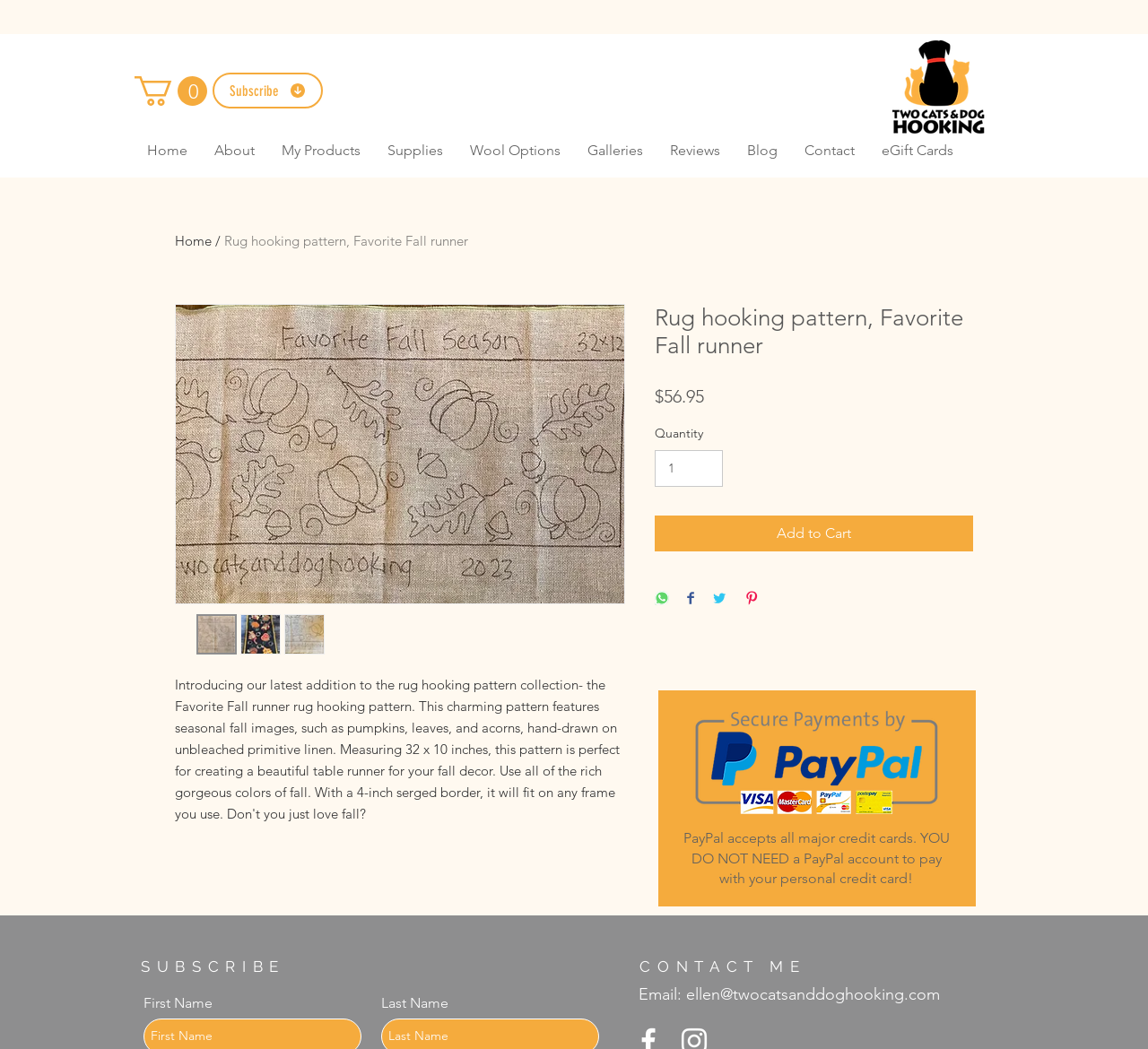Please identify the bounding box coordinates of the element on the webpage that should be clicked to follow this instruction: "Click the 'Subscribe' link". The bounding box coordinates should be given as four float numbers between 0 and 1, formatted as [left, top, right, bottom].

[0.185, 0.069, 0.281, 0.103]